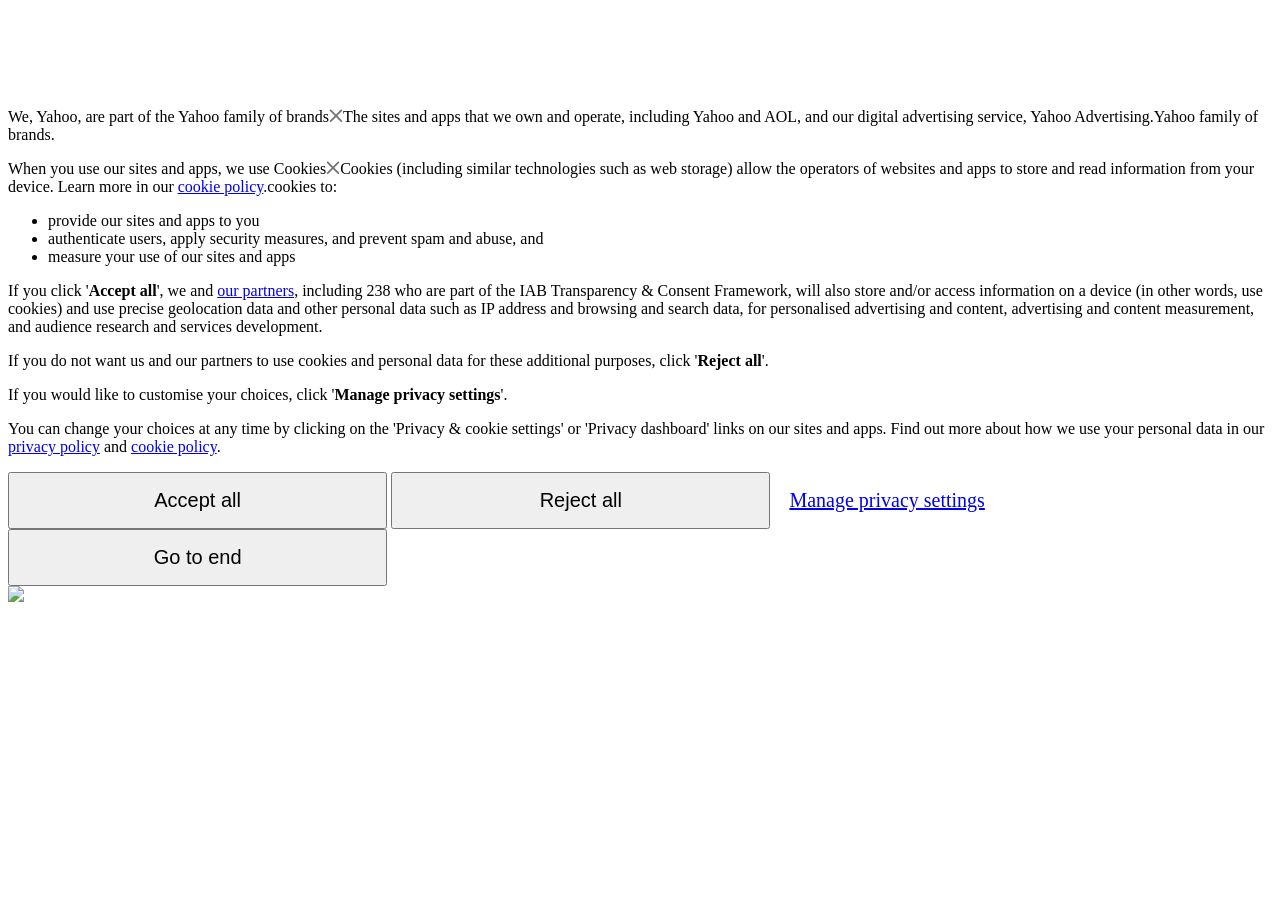Bounding box coordinates are specified in the format (top-left x, top-left y, bottom-right x, bottom-right y). All values are floating point numbers bounded between 0 and 1. Please provide the bounding box coordinate of the region this sentence describes: Go to end

[0.006, 0.58, 0.302, 0.643]